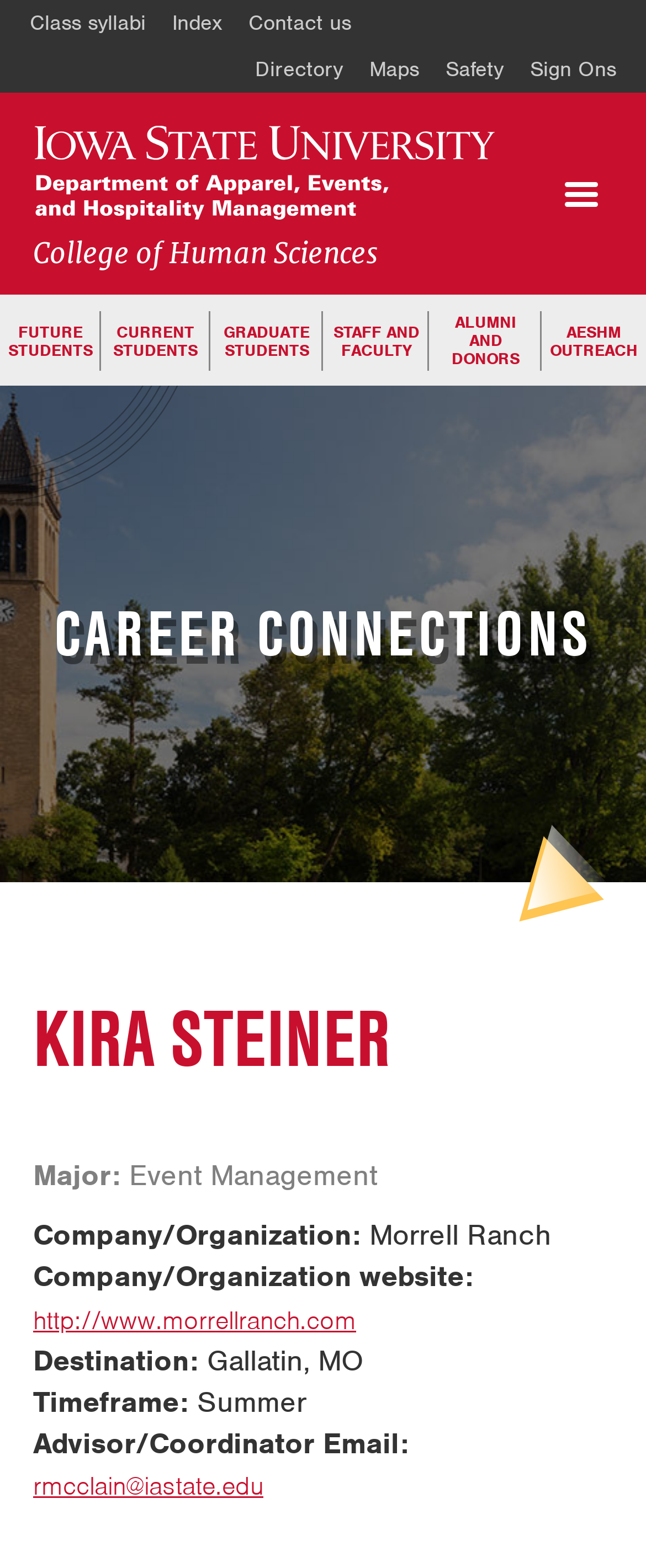Give a one-word or short phrase answer to this question: 
What is the company/organization Kira Steiner is associated with?

Morrell Ranch